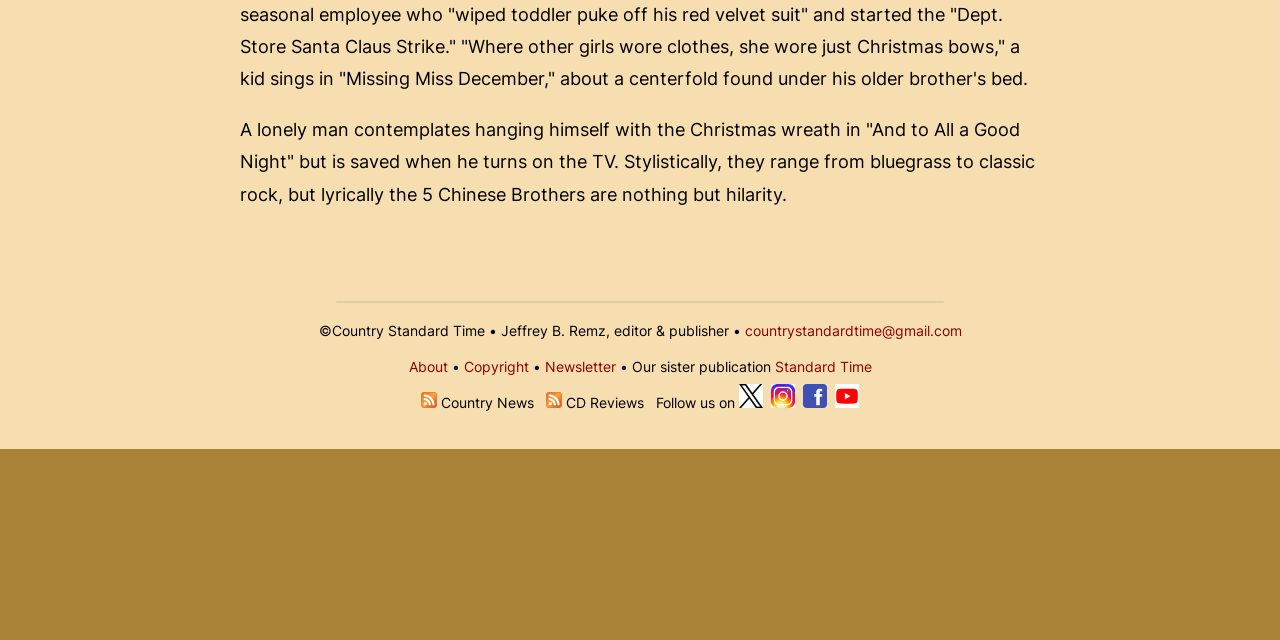Highlight the bounding box of the UI element that corresponds to this description: "About".

[0.319, 0.56, 0.35, 0.586]